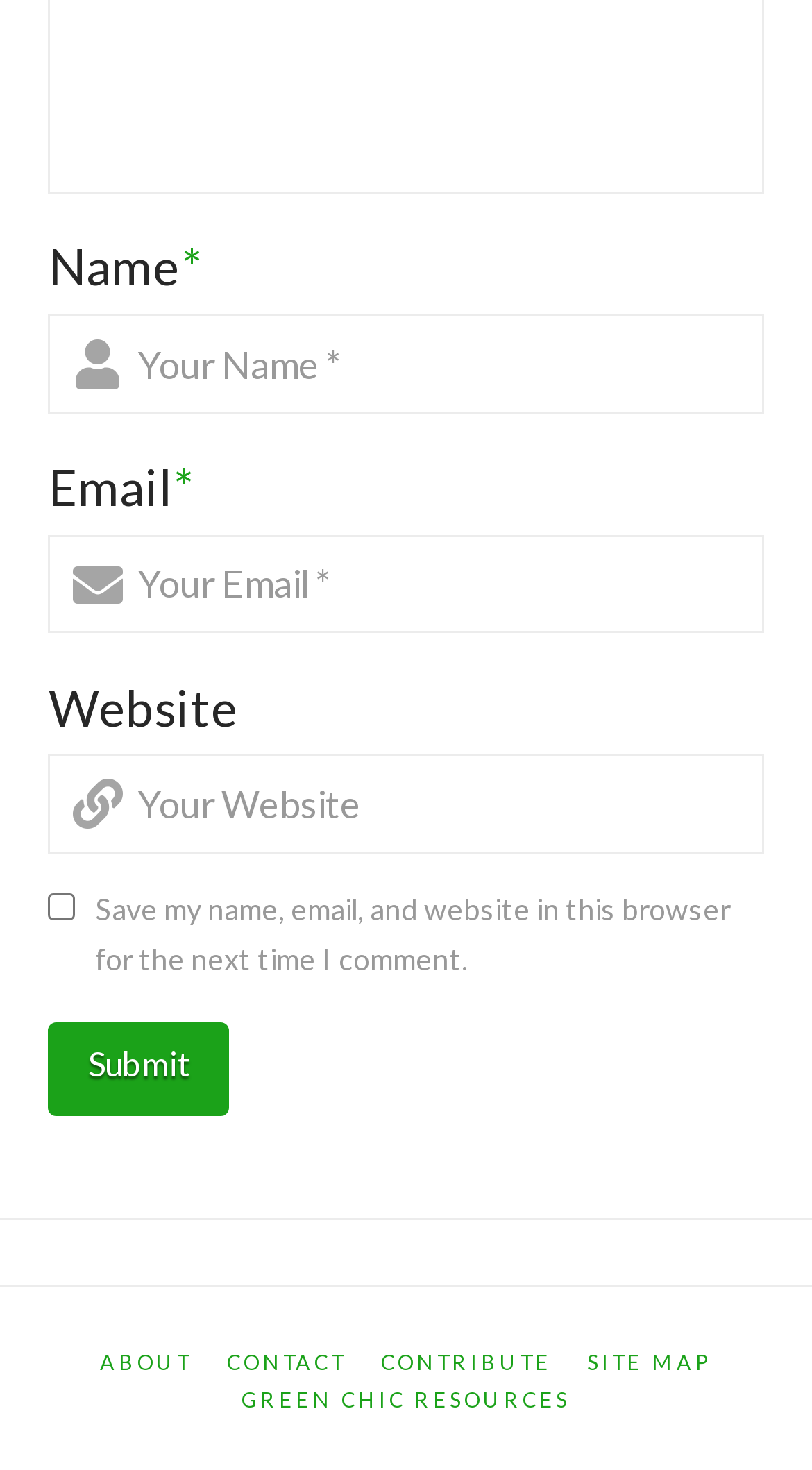What is the purpose of the checkbox?
Based on the image, please offer an in-depth response to the question.

The checkbox is labeled 'Save my name, email, and website in this browser for the next time I comment.' This suggests that its purpose is to save the user's data for future comments.